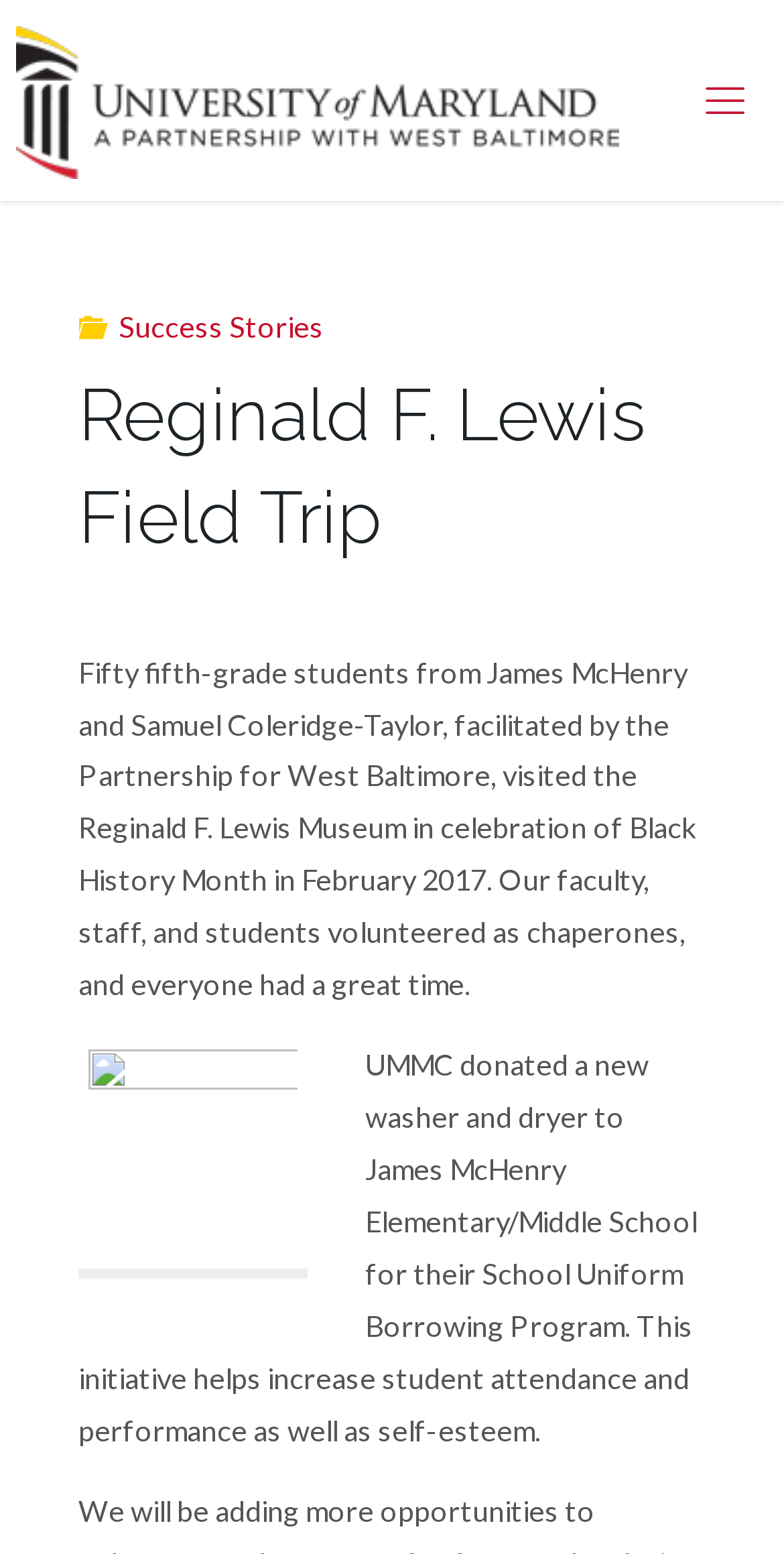What did UMMC donate to James McHenry Elementary/Middle School?
Look at the screenshot and provide an in-depth answer.

From the StaticText element, we can see that UMMC donated a new washer and dryer to James McHenry Elementary/Middle School for their School Uniform Borrowing Program.